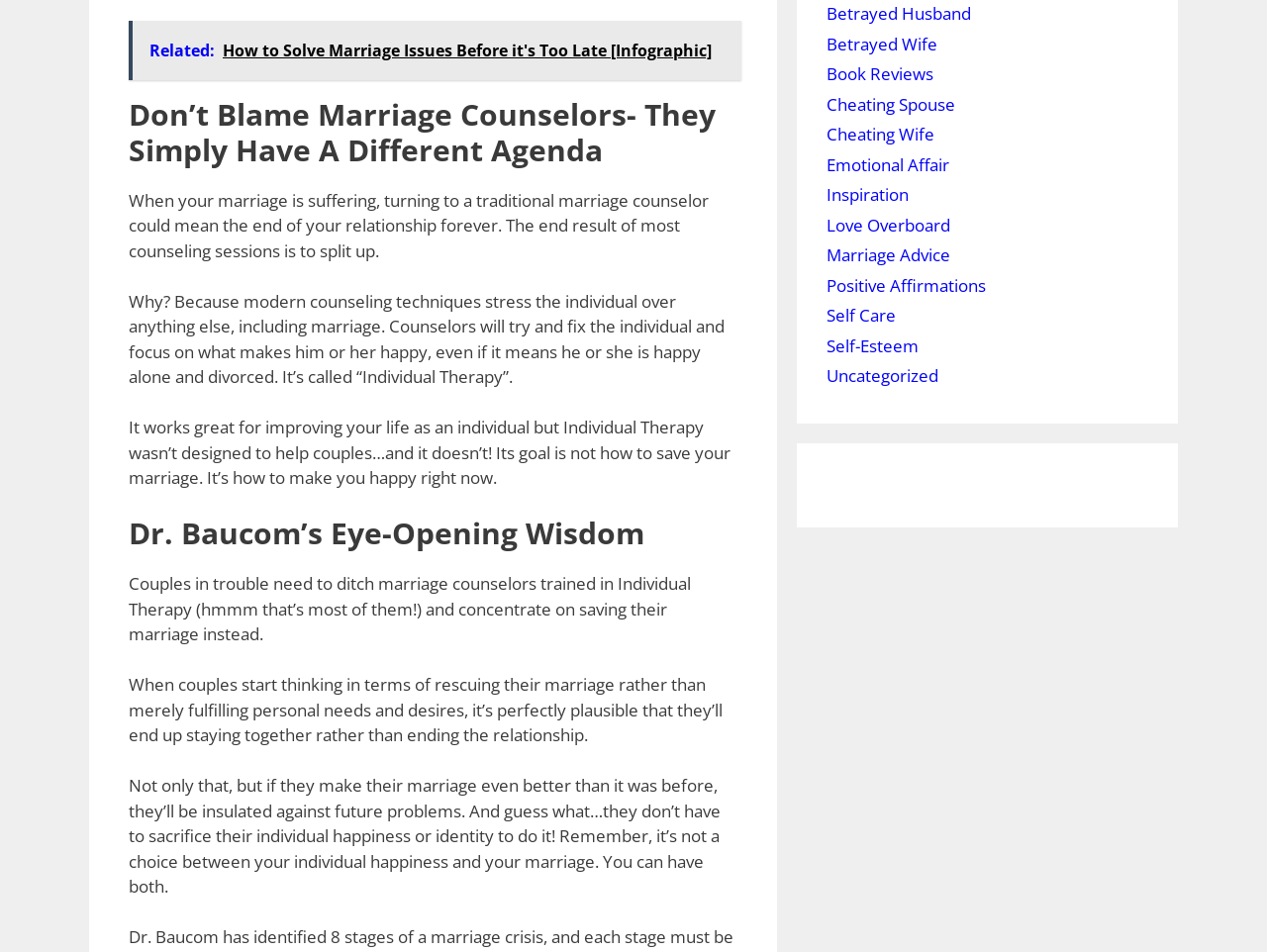What type of links are provided at the bottom of the page?
Carefully examine the image and provide a detailed answer to the question.

The links provided at the bottom of the page appear to be related topics or categories, such as 'Betrayed Husband', 'Cheating Spouse', and 'Marriage Advice', which suggest that the website provides resources and information on various aspects of marriage and relationships.